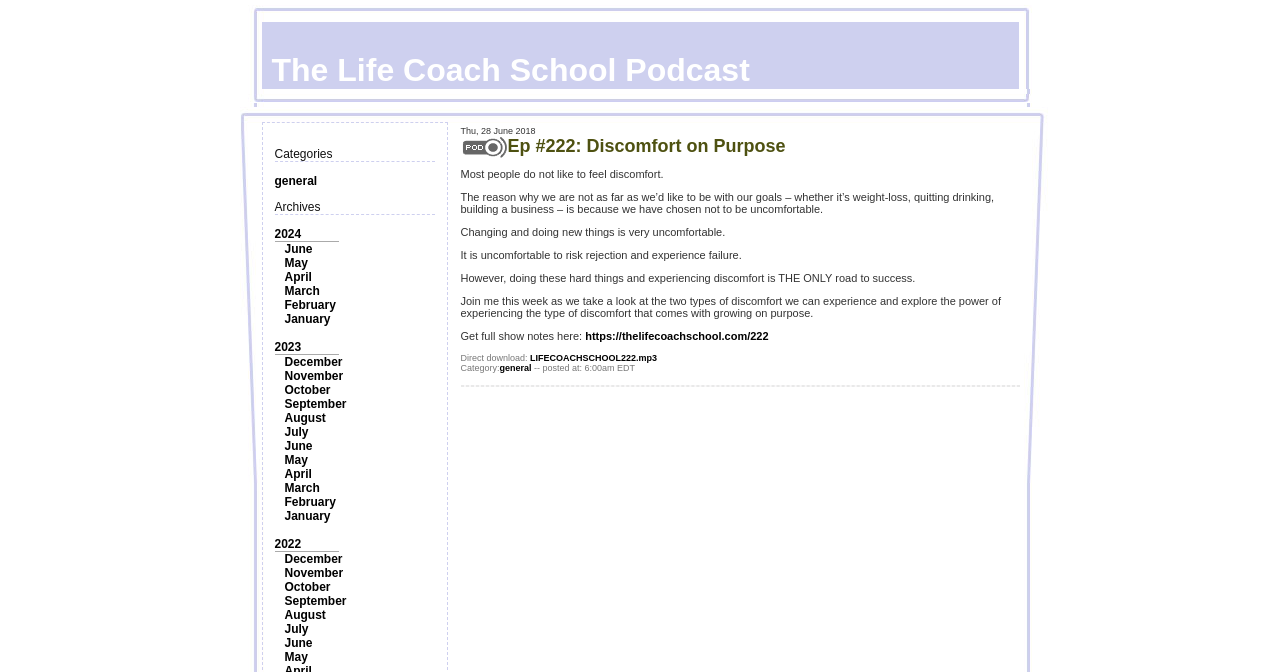Locate the bounding box of the UI element based on this description: "The Life Coach School Podcast". Provide four float numbers between 0 and 1 as [left, top, right, bottom].

[0.181, 0.033, 0.819, 0.132]